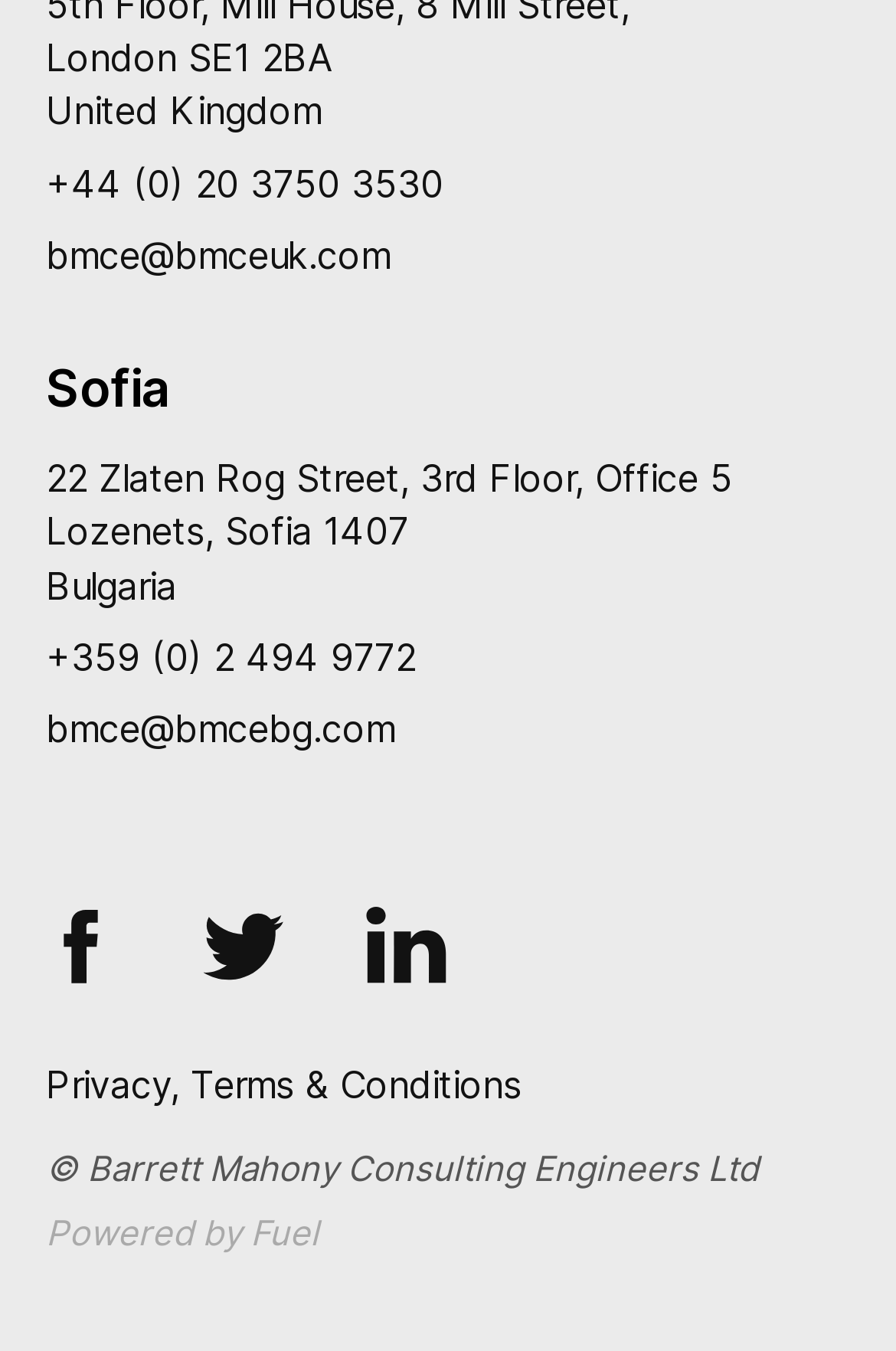Please specify the bounding box coordinates of the clickable region to carry out the following instruction: "Email the UK office". The coordinates should be four float numbers between 0 and 1, in the format [left, top, right, bottom].

[0.051, 0.17, 0.949, 0.223]